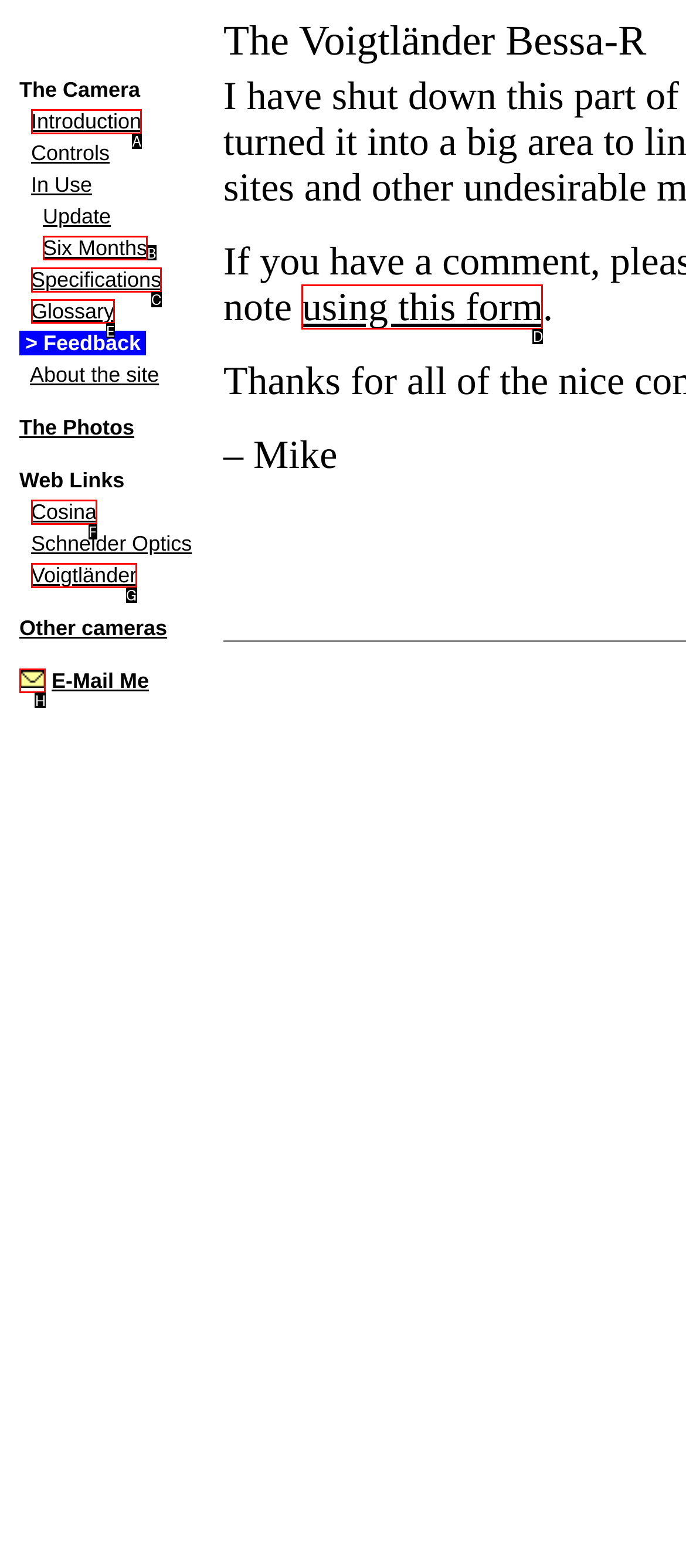Match the HTML element to the given description: Voigtländer
Indicate the option by its letter.

G